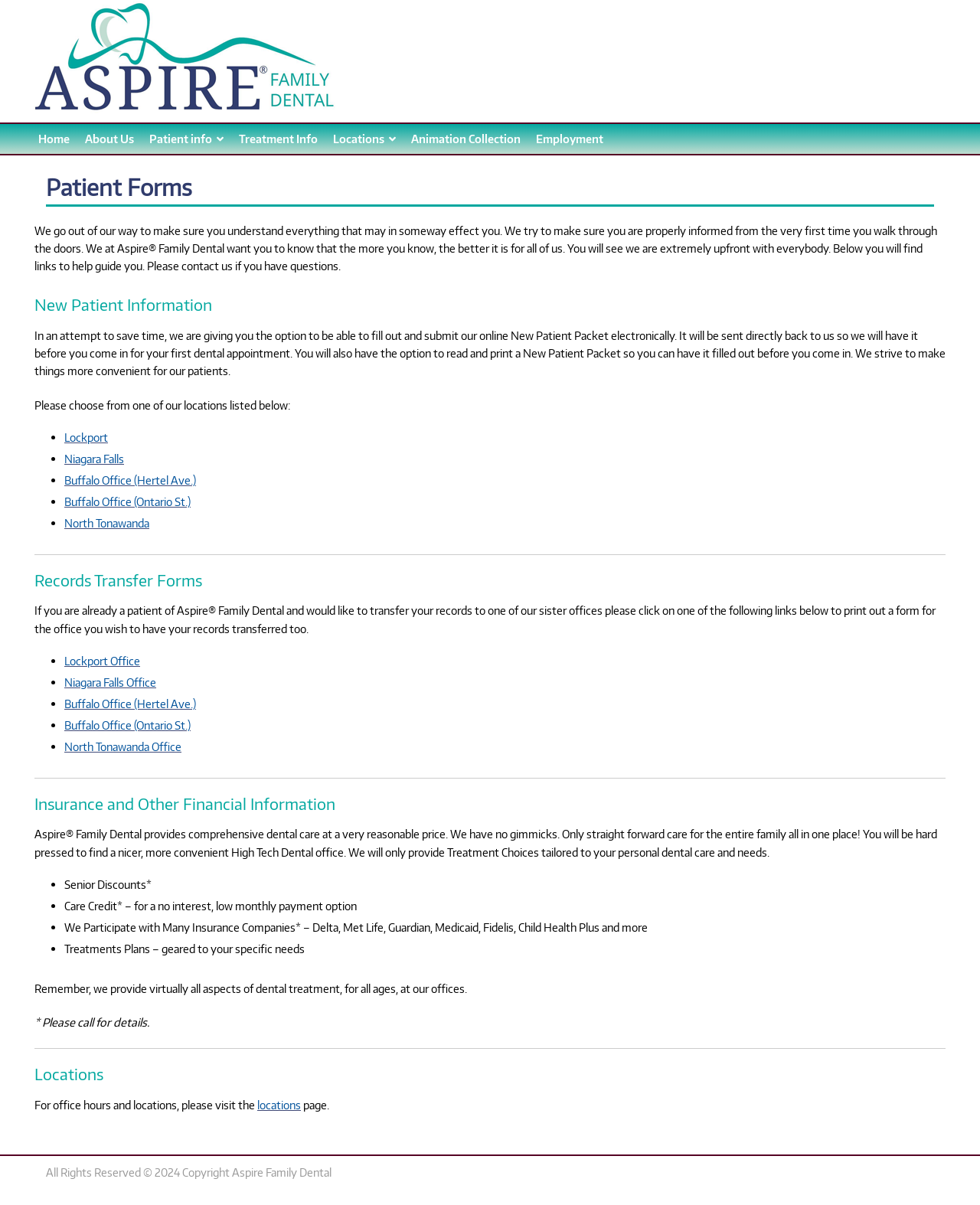Find and specify the bounding box coordinates that correspond to the clickable region for the instruction: "Choose the Lockport location".

[0.066, 0.357, 0.11, 0.369]